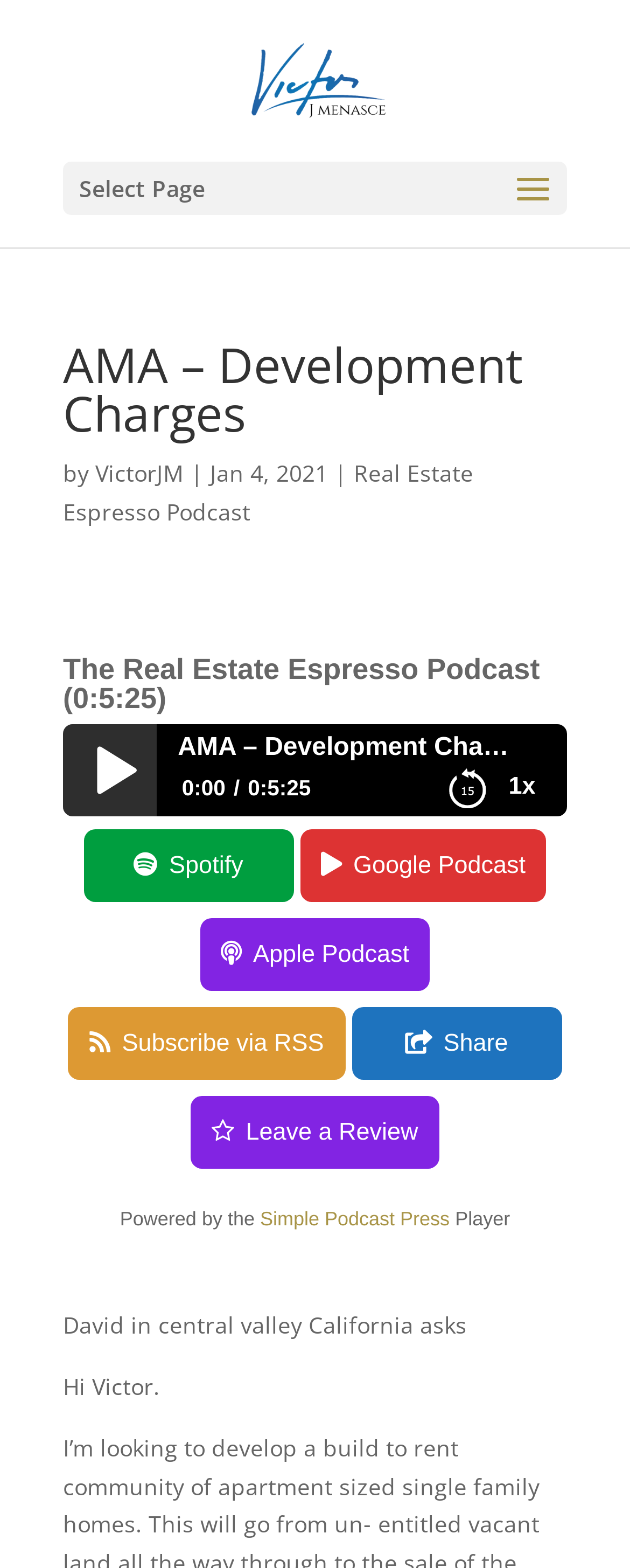Please identify the bounding box coordinates of the element on the webpage that should be clicked to follow this instruction: "Open the Real Estate Espresso Podcast". The bounding box coordinates should be given as four float numbers between 0 and 1, formatted as [left, top, right, bottom].

[0.1, 0.292, 0.751, 0.336]